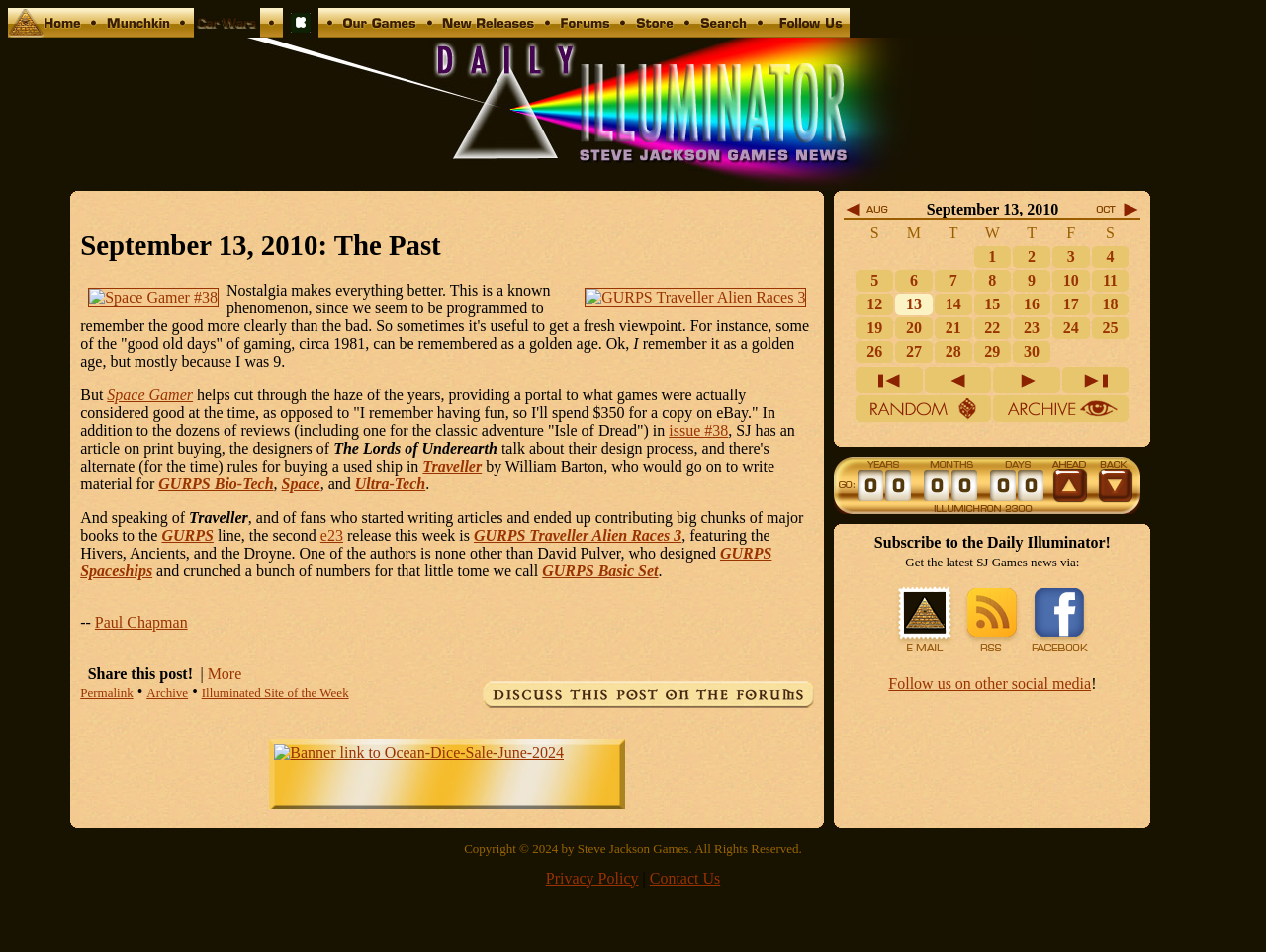Locate the bounding box coordinates of the area that needs to be clicked to fulfill the following instruction: "Search". The coordinates should be in the format of four float numbers between 0 and 1, namely [left, top, right, bottom].

[0.552, 0.025, 0.591, 0.043]